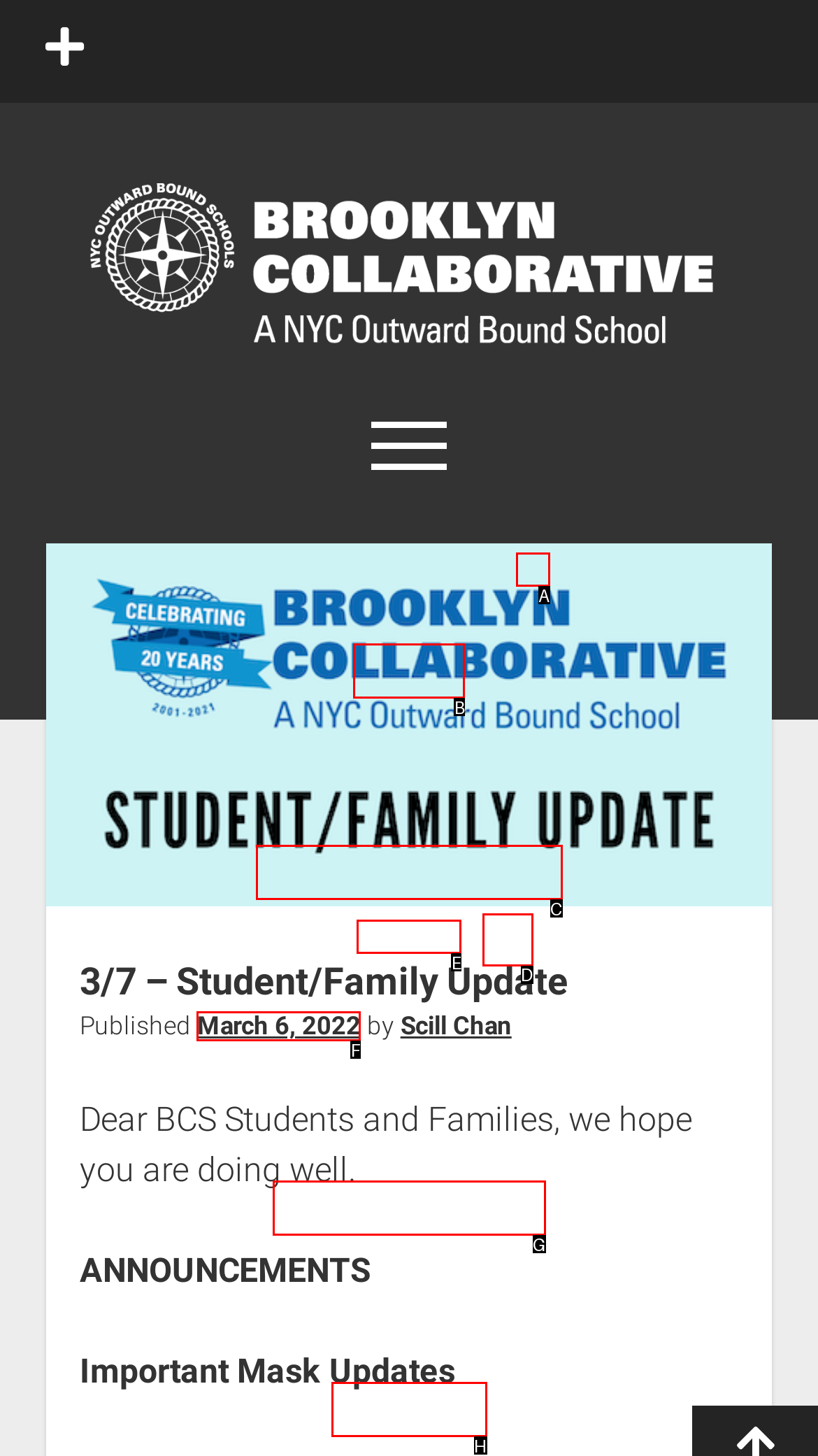Specify which element within the red bounding boxes should be clicked for this task: Contact the school Respond with the letter of the correct option.

E